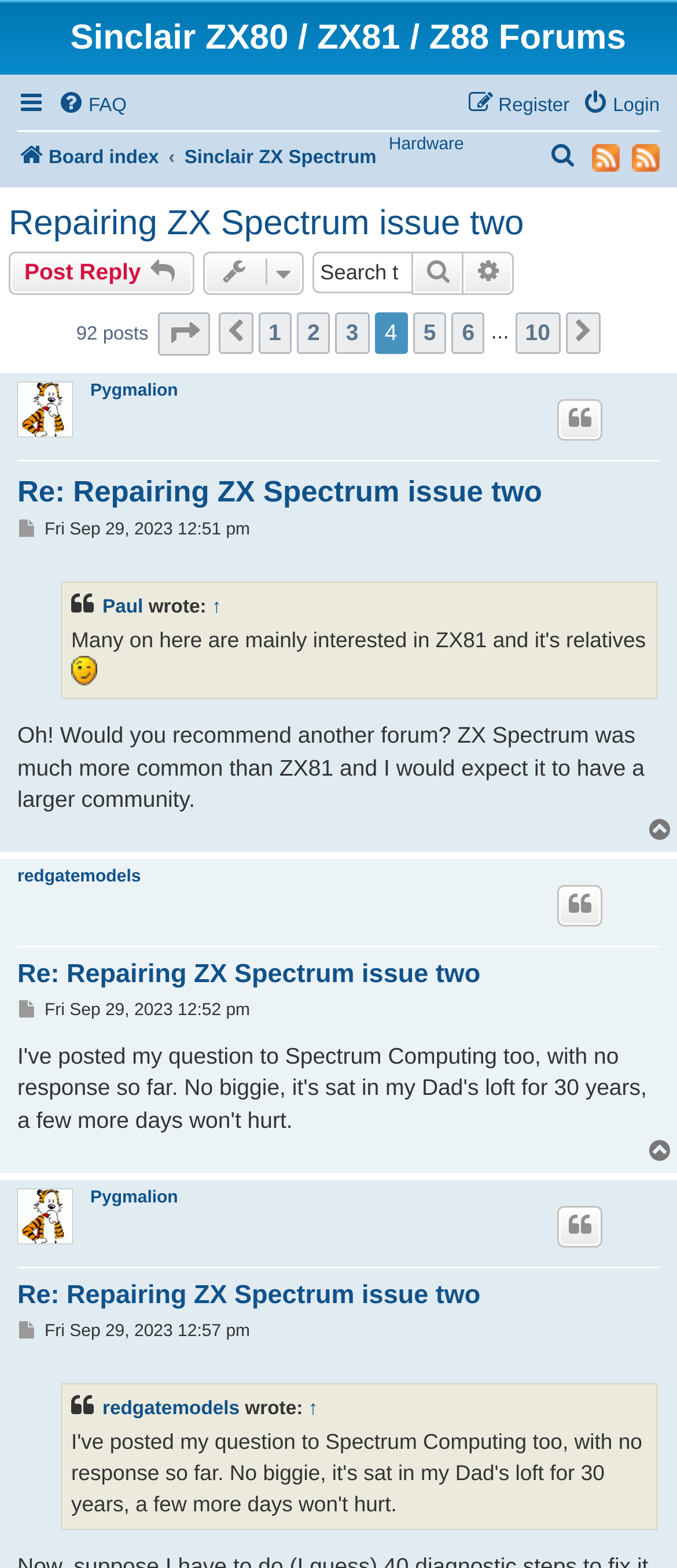Please identify the bounding box coordinates of the clickable region that I should interact with to perform the following instruction: "Post a reply". The coordinates should be expressed as four float numbers between 0 and 1, i.e., [left, top, right, bottom].

[0.013, 0.161, 0.287, 0.188]